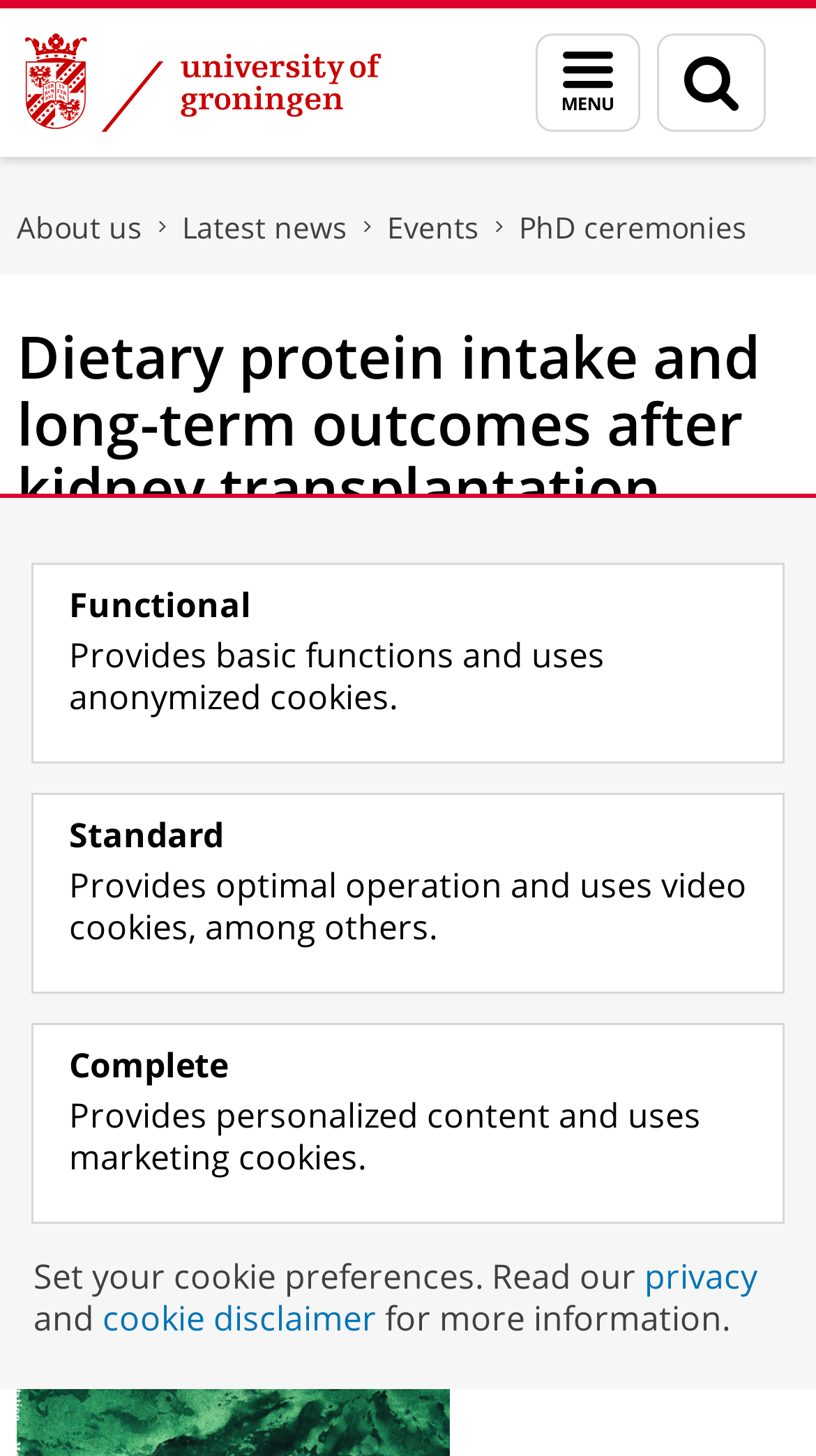Analyze the image and provide a detailed answer to the question: When is the PhD ceremony?

I found the answer by examining the table layout on the webpage, specifically the row with the label 'When:' and the corresponding cell containing the date 'June 16, 2021'.